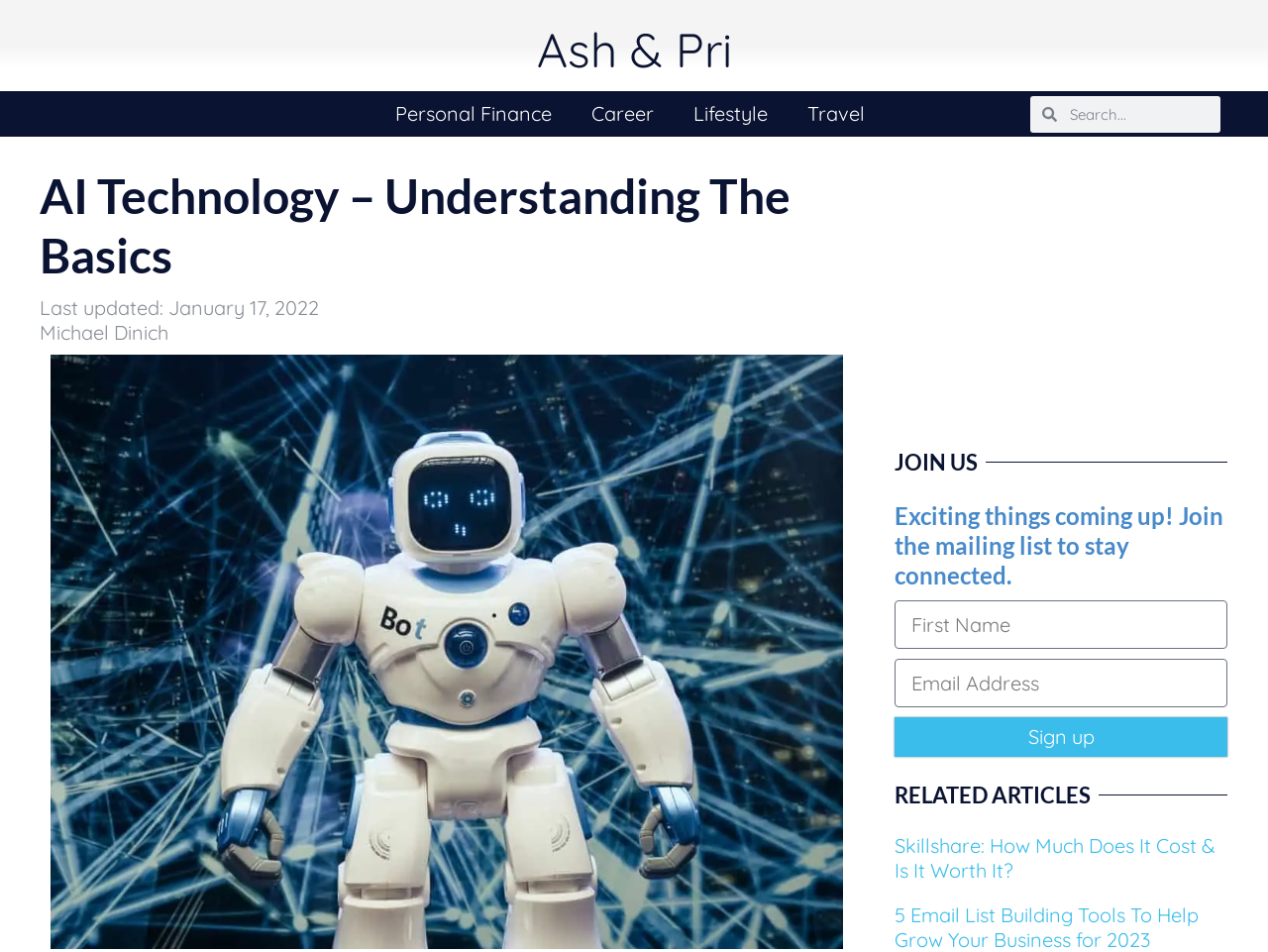Based on the image, please respond to the question with as much detail as possible:
What is the date of the last update?

The date of the last update is mentioned below the title of the webpage, which is 'January 17, 2022'.